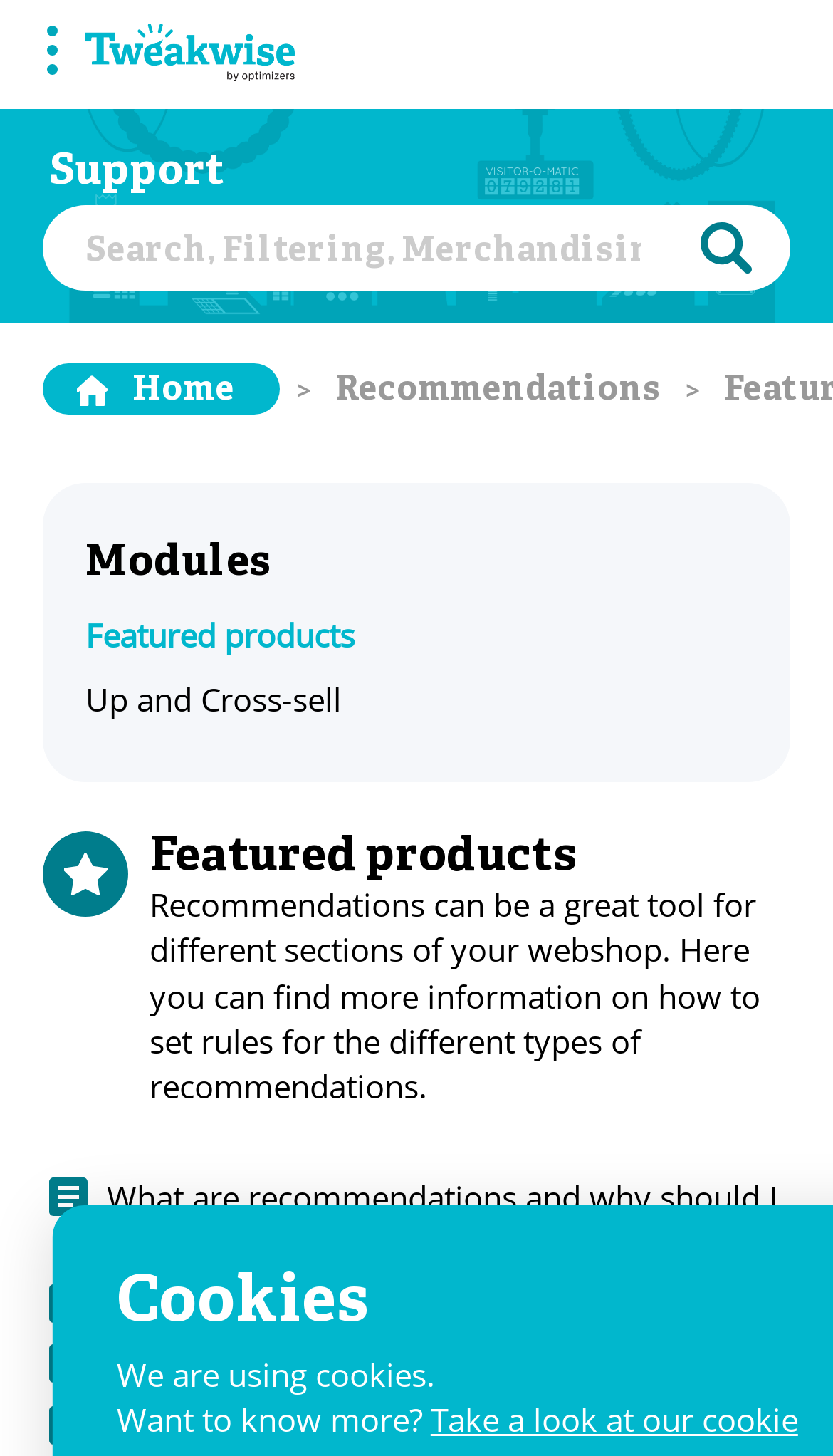Pinpoint the bounding box coordinates of the clickable element to carry out the following instruction: "Click on What are recommendations and why should I use them?."

[0.051, 0.807, 0.949, 0.87]